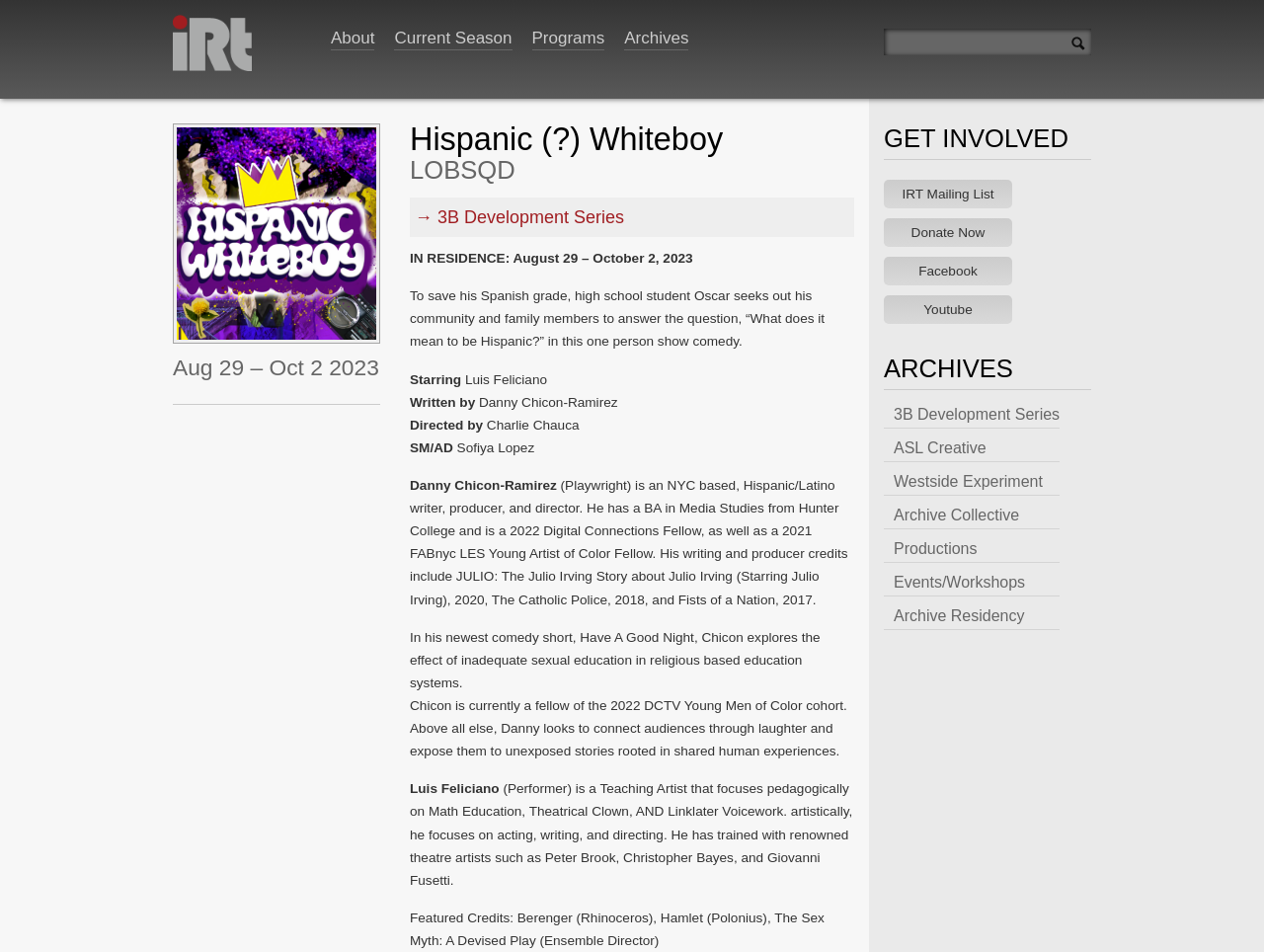Predict the bounding box coordinates of the UI element that matches this description: "name="s"". The coordinates should be in the format [left, top, right, bottom] with each value between 0 and 1.

[0.699, 0.03, 0.863, 0.058]